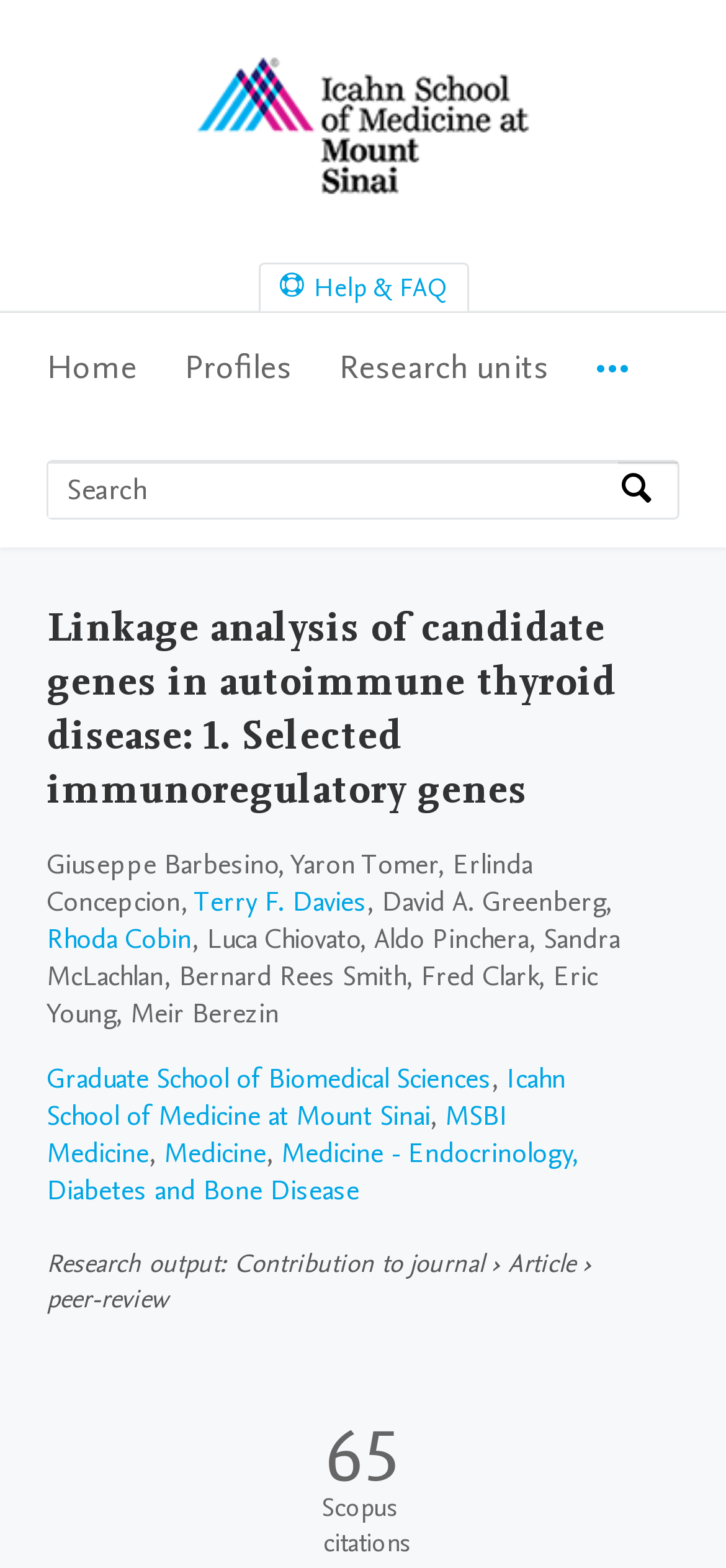Pinpoint the bounding box coordinates of the area that must be clicked to complete this instruction: "Go to Icahn School of Medicine at Mount Sinai Home".

[0.244, 0.118, 0.756, 0.144]